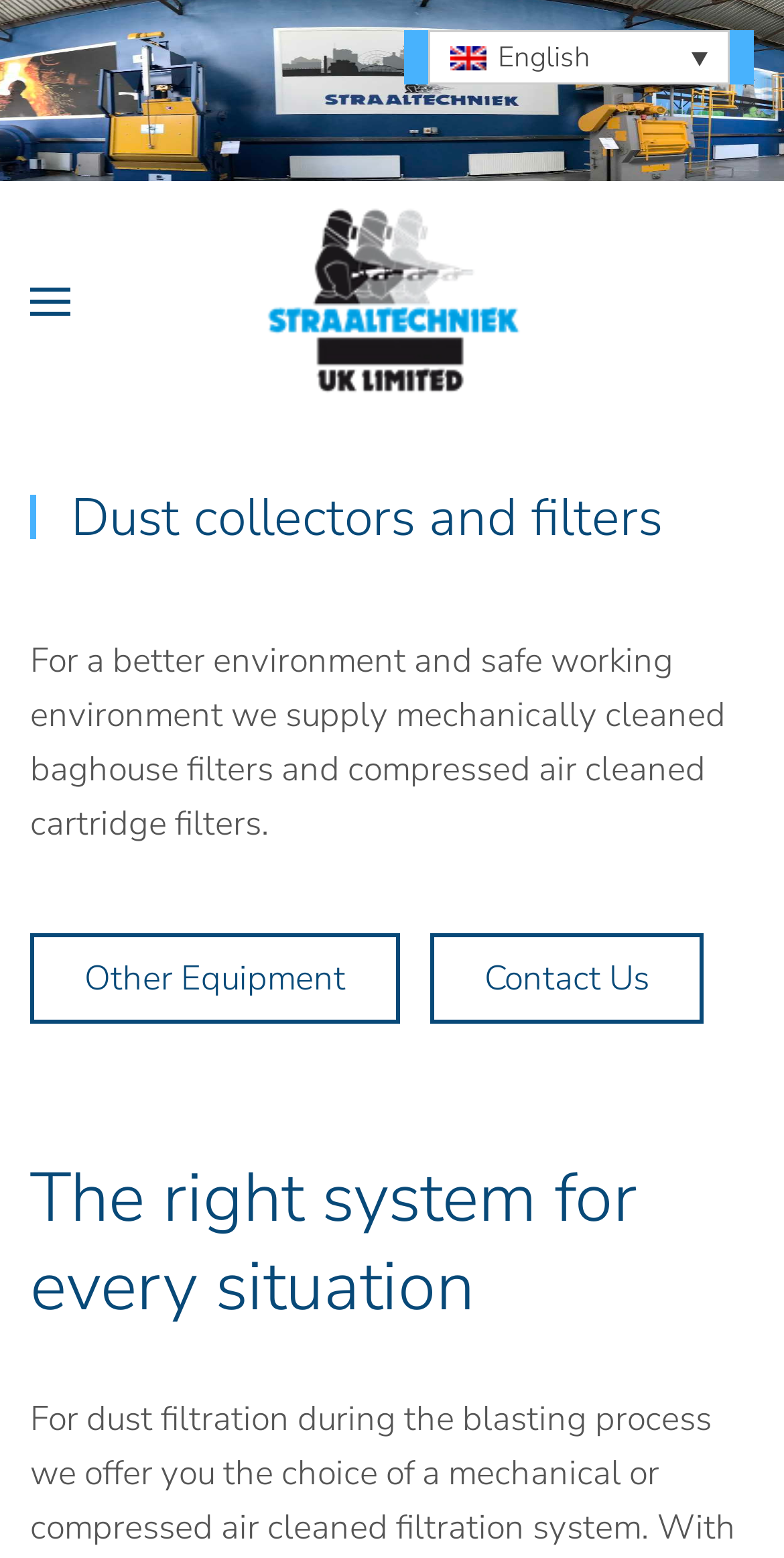Using the provided element description: "Other Equipment", identify the bounding box coordinates. The coordinates should be four floats between 0 and 1 in the order [left, top, right, bottom].

[0.038, 0.599, 0.51, 0.657]